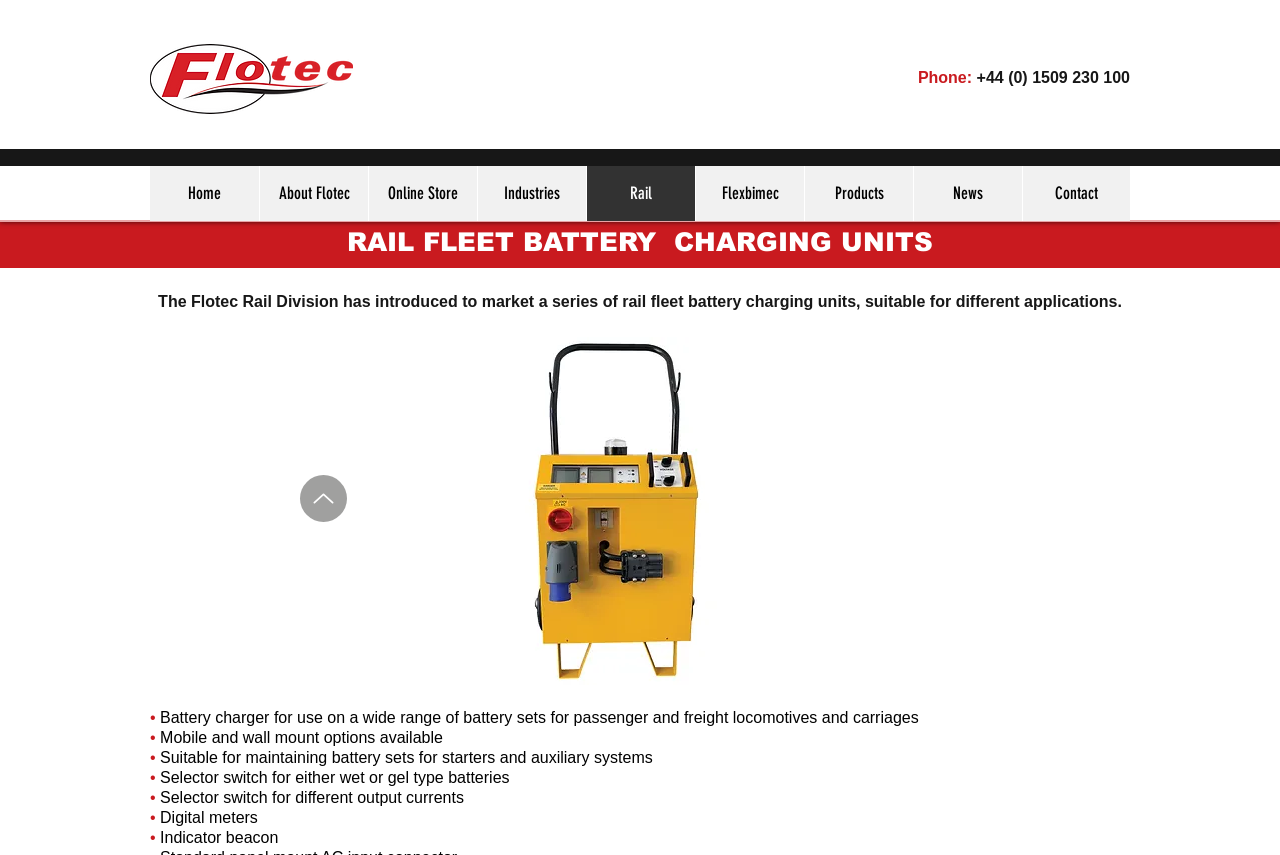Locate the bounding box coordinates of the element to click to perform the following action: 'Scroll down to view the battery charger image.'. The coordinates should be given as four float values between 0 and 1, in the form of [left, top, right, bottom].

[0.376, 0.394, 0.588, 0.801]